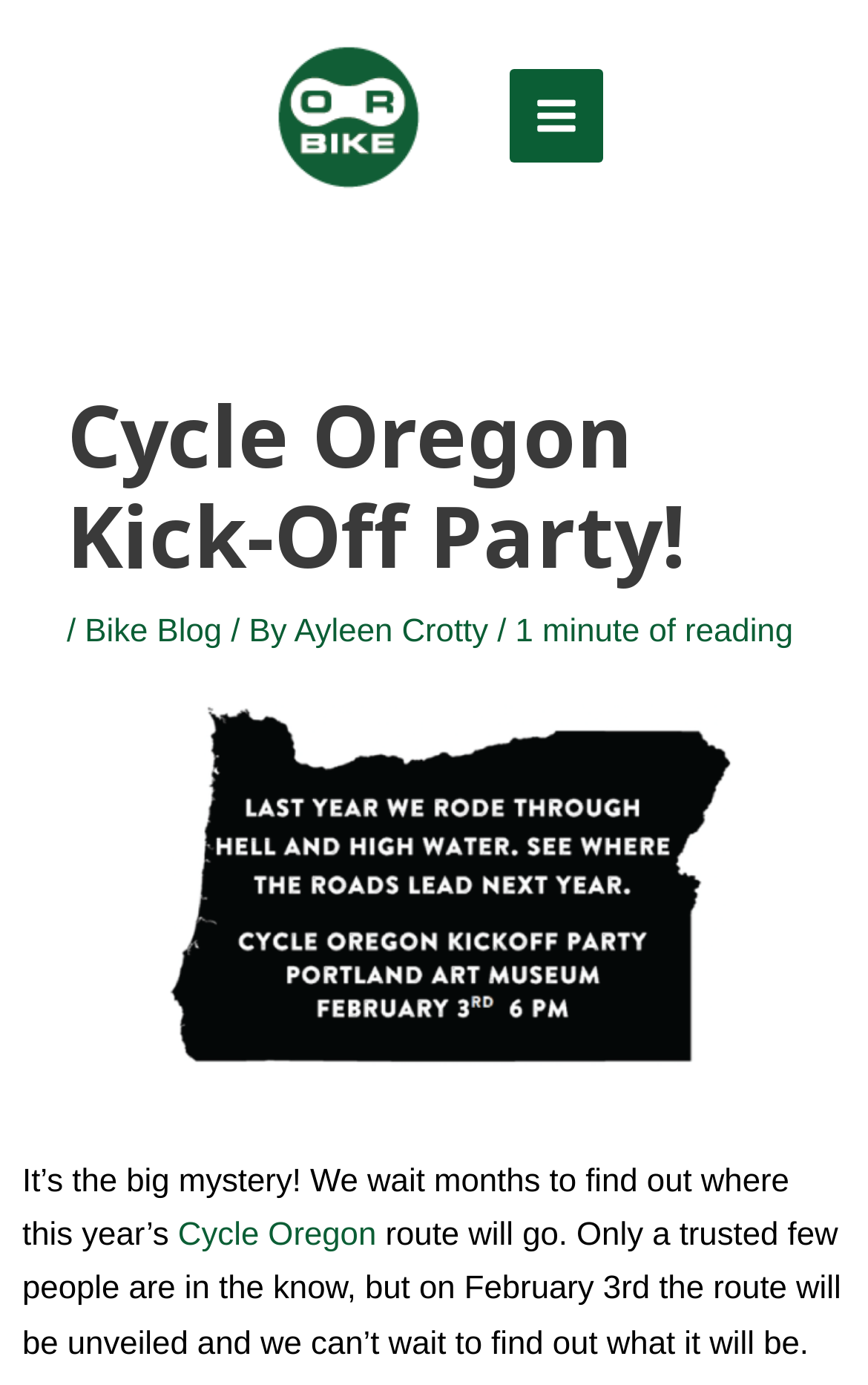What is the event mentioned in the article?
Using the visual information, answer the question in a single word or phrase.

Cycle Oregon